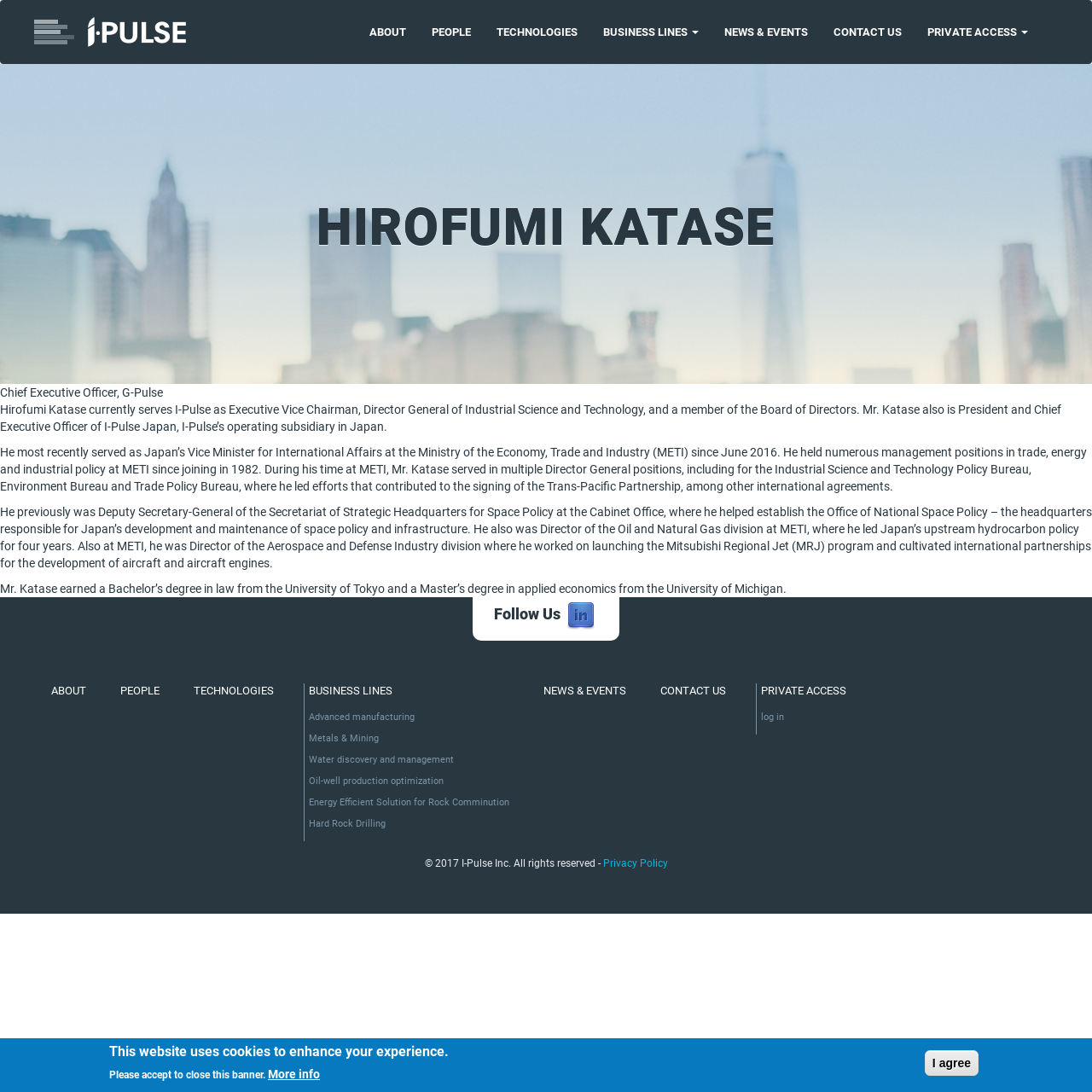Indicate the bounding box coordinates of the element that needs to be clicked to satisfy the following instruction: "Click the LinkedIn icon". The coordinates should be four float numbers between 0 and 1, i.e., [left, top, right, bottom].

[0.519, 0.557, 0.544, 0.57]